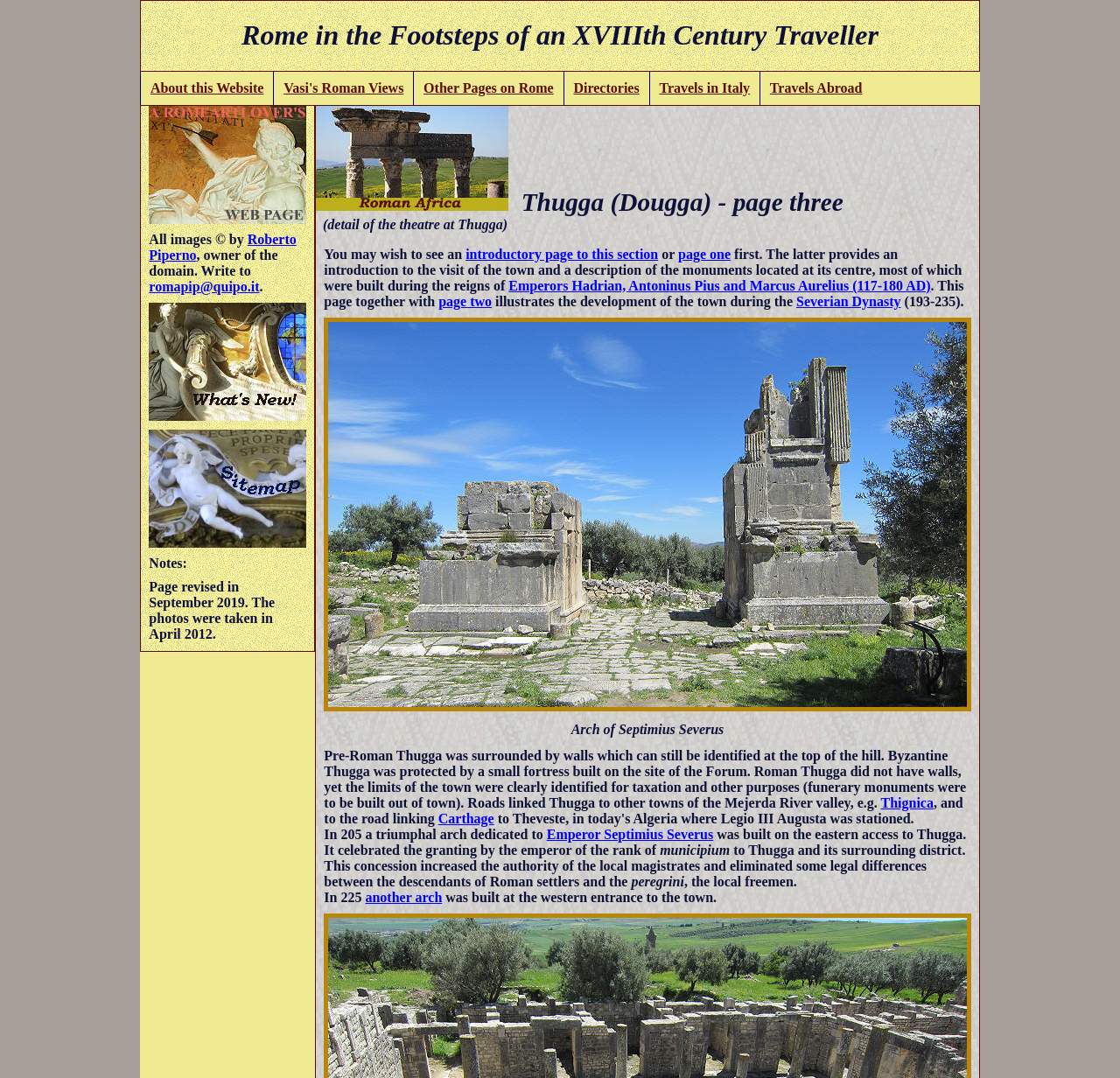Locate the coordinates of the bounding box for the clickable region that fulfills this instruction: "Visit 'Vasi's Roman Views'".

[0.244, 0.066, 0.369, 0.097]